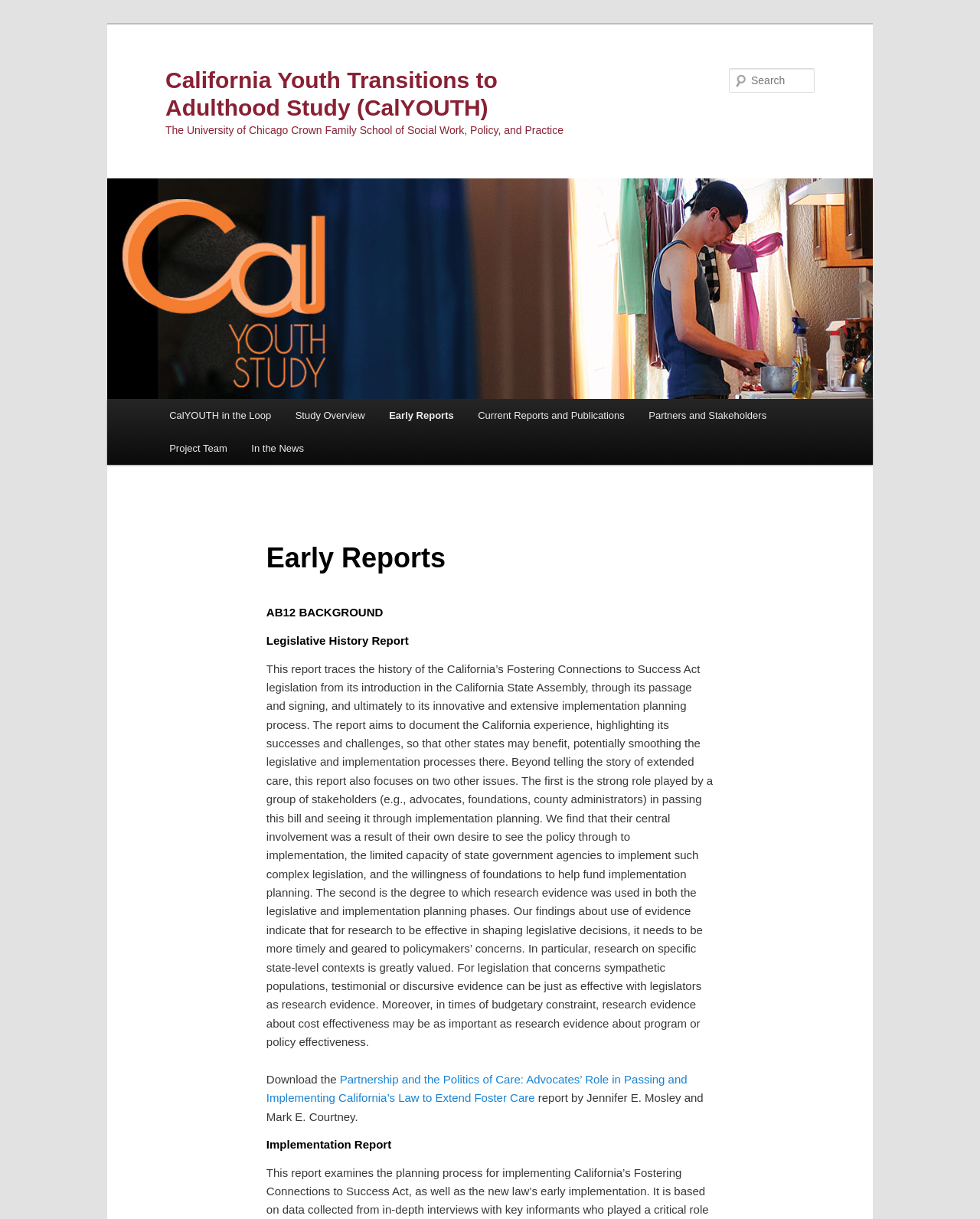Explain the webpage in detail, including its primary components.

The webpage is about the California Youth Transitions to Adulthood Study (CalYOUTH), a research project focused on the transition of foster youth to adulthood. At the top of the page, there is a link to skip to the primary content. Below that, there is a heading with the study's name, followed by a link to the University of Chicago Crown Family School of Social Work, Policy, and Practice.

On the left side of the page, there is a menu with links to different sections of the study, including "CalYOUTH in the Loop", "Study Overview", "Early Reports", "Current Reports and Publications", "Partners and Stakeholders", and "Project Team". Below the menu, there is a search bar with a "Search" label.

The main content of the page is divided into sections. The first section has a heading "Early Reports" and contains a report titled "Legislative History Report". This report provides an overview of the California’s Fostering Connections to Success Act legislation, its passage, and implementation planning process. The report also focuses on the role of stakeholders and the use of research evidence in the legislative and implementation planning phases.

Below the report, there is a link to download the report, followed by a link to another report titled "Partnership and the Politics of Care: Advocates’ Role in Passing and Implementing California’s Law to Extend Foster Care". The page also contains an image related to the CalYOUTH study.

At the bottom of the page, there is another section with a heading "Implementation Report", but its content is not fully visible on the current page, as indicated by the "Page 2" label.